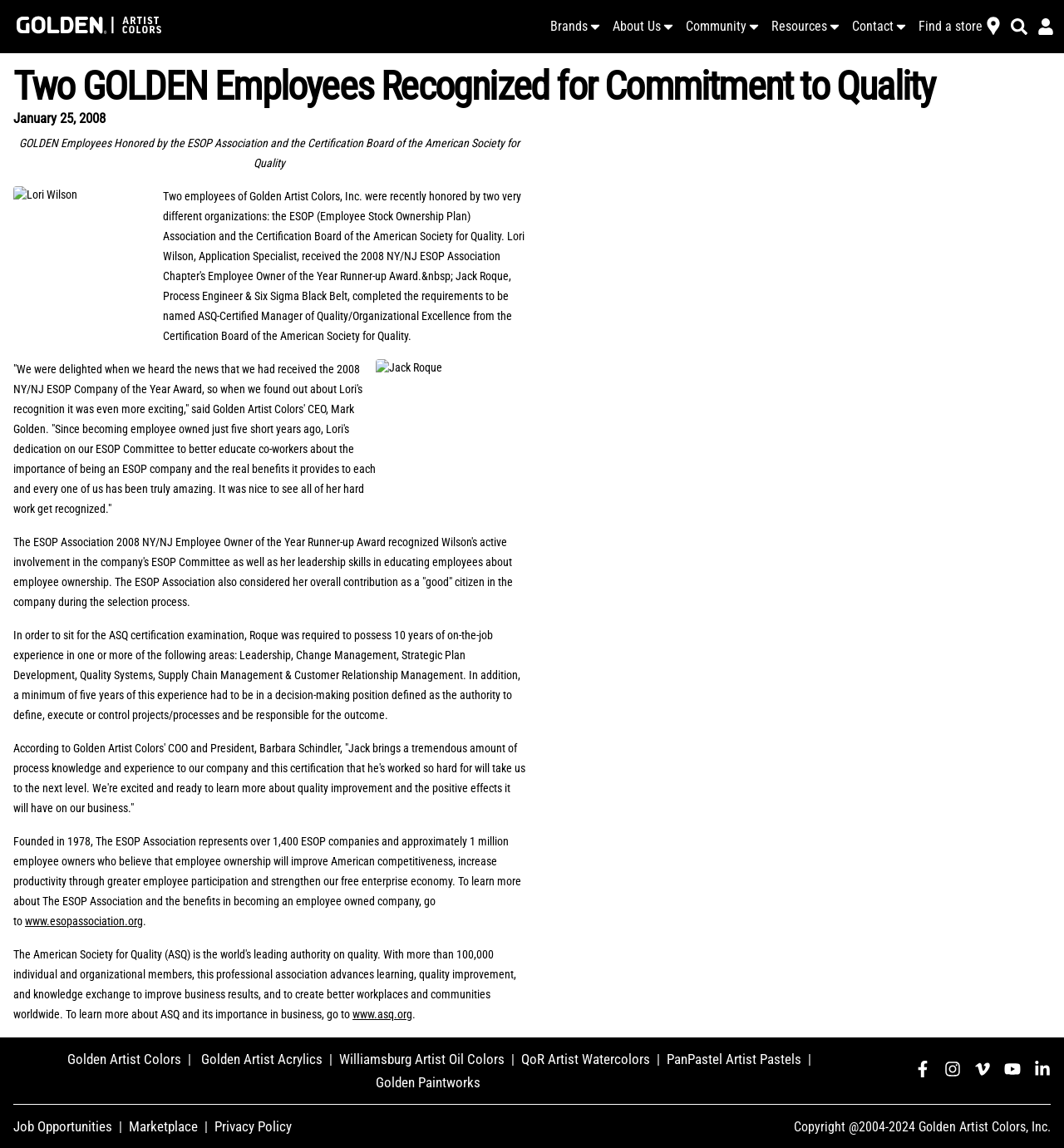Identify the bounding box coordinates for the UI element that matches this description: "Golden Artist Acrylics".

[0.189, 0.915, 0.313, 0.93]